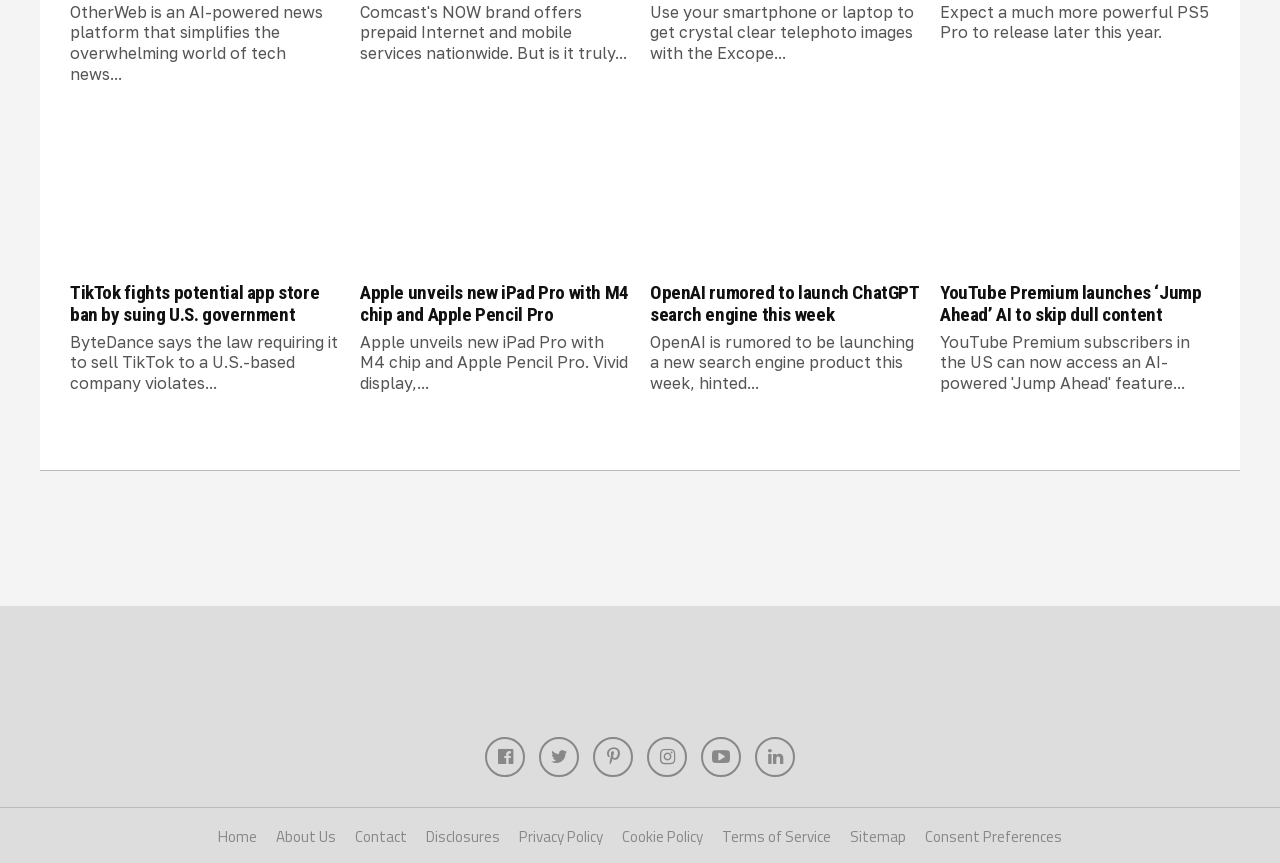From the image, can you give a detailed response to the question below:
What is the name of the company that unveiled a new iPad Pro?

The heading 'Apple unveils new iPad Pro with M4 chip and Apple Pencil Pro' indicates that the company that unveiled a new iPad Pro is Apple.